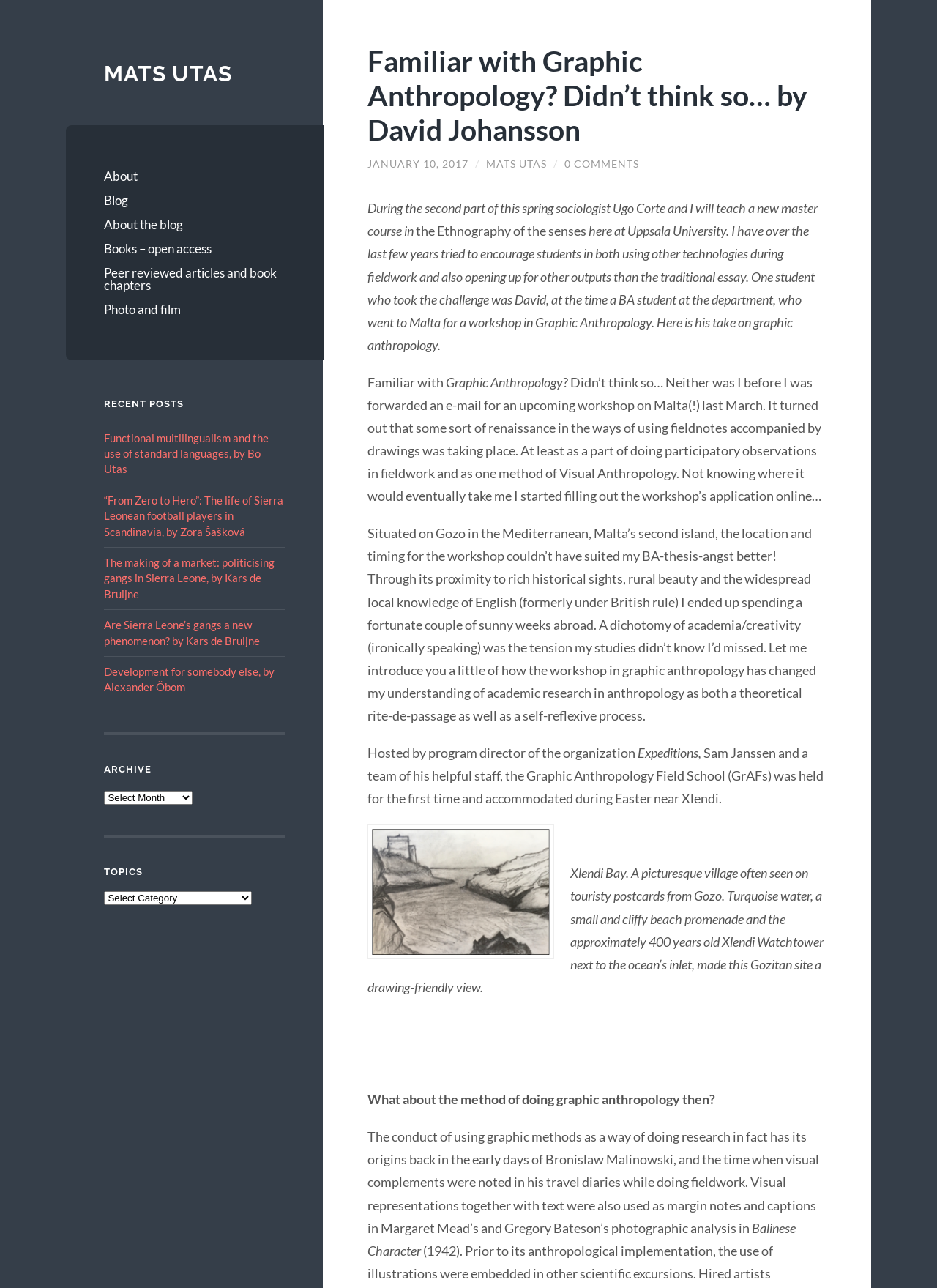What is the topic of the recent post?
Please describe in detail the information shown in the image to answer the question.

The recent post is about Graphic Anthropology, which can be inferred from the title of the post 'Familiar with Graphic Anthropology? Didn’t think so…' and the content of the post, which discusses the author's experience with Graphic Anthropology.